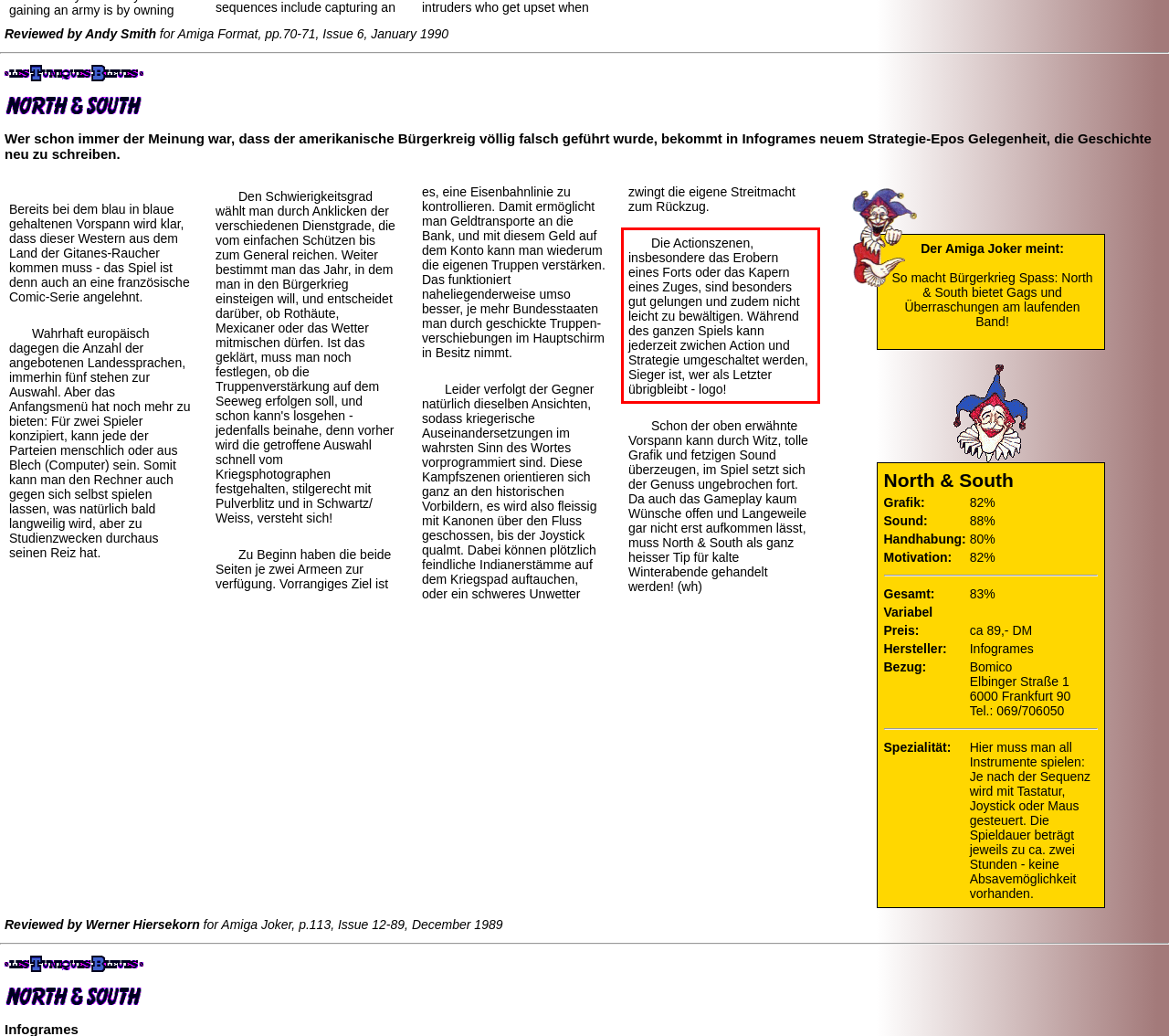You are given a screenshot with a red rectangle. Identify and extract the text within this red bounding box using OCR.

Die Actionszenen, insbesondere das Erobern eines Forts oder das Kapern eines Zuges, sind besonders gut gelungen und zudem nicht leicht zu bewältigen. Während des ganzen Spiels kann jederzeit zwichen Action und Strategie umgeschaltet werden, Sieger ist, wer als Letzter übrigbleibt - logo!